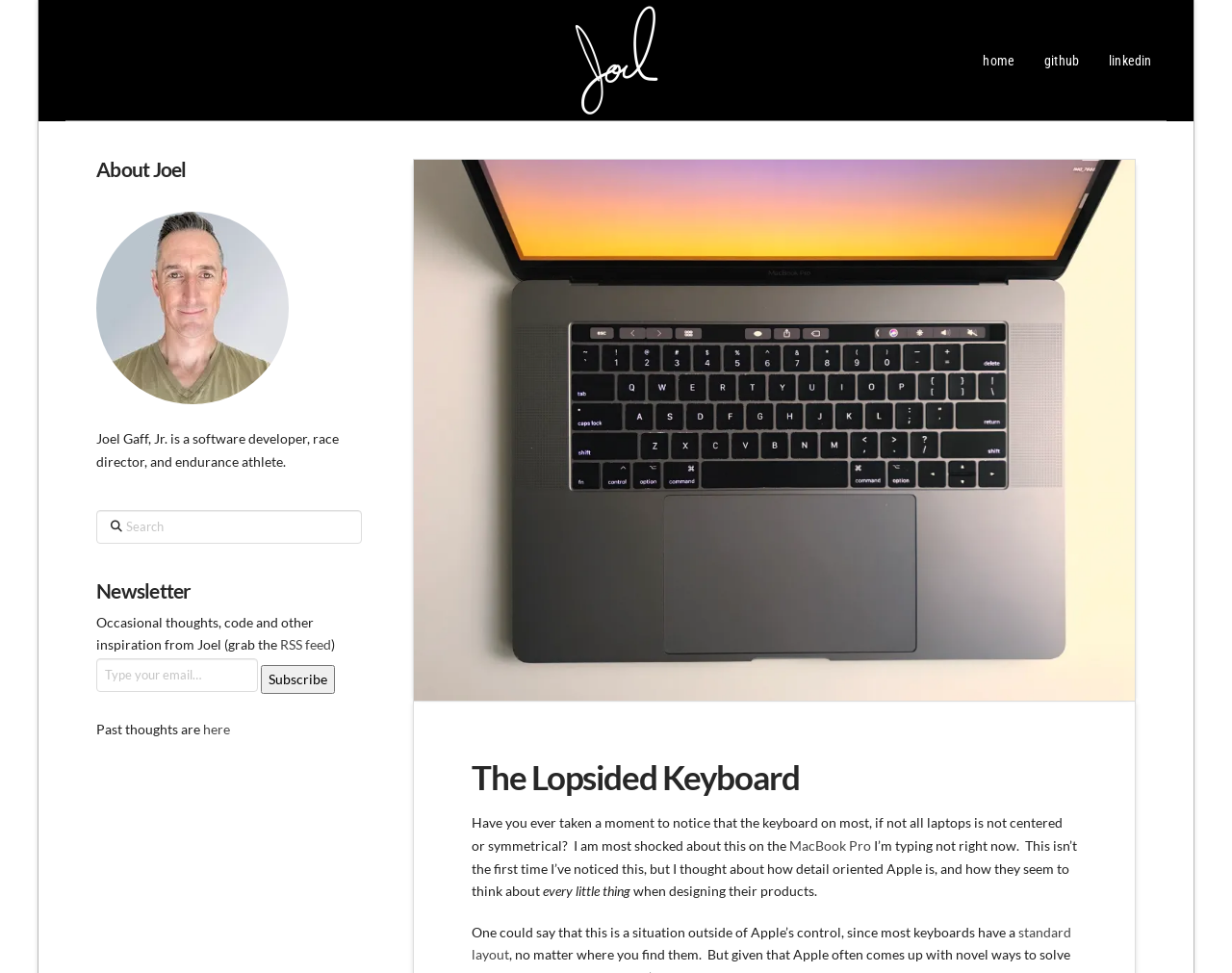Determine the bounding box coordinates for the area that should be clicked to carry out the following instruction: "subscribe to newsletter".

[0.212, 0.684, 0.272, 0.713]